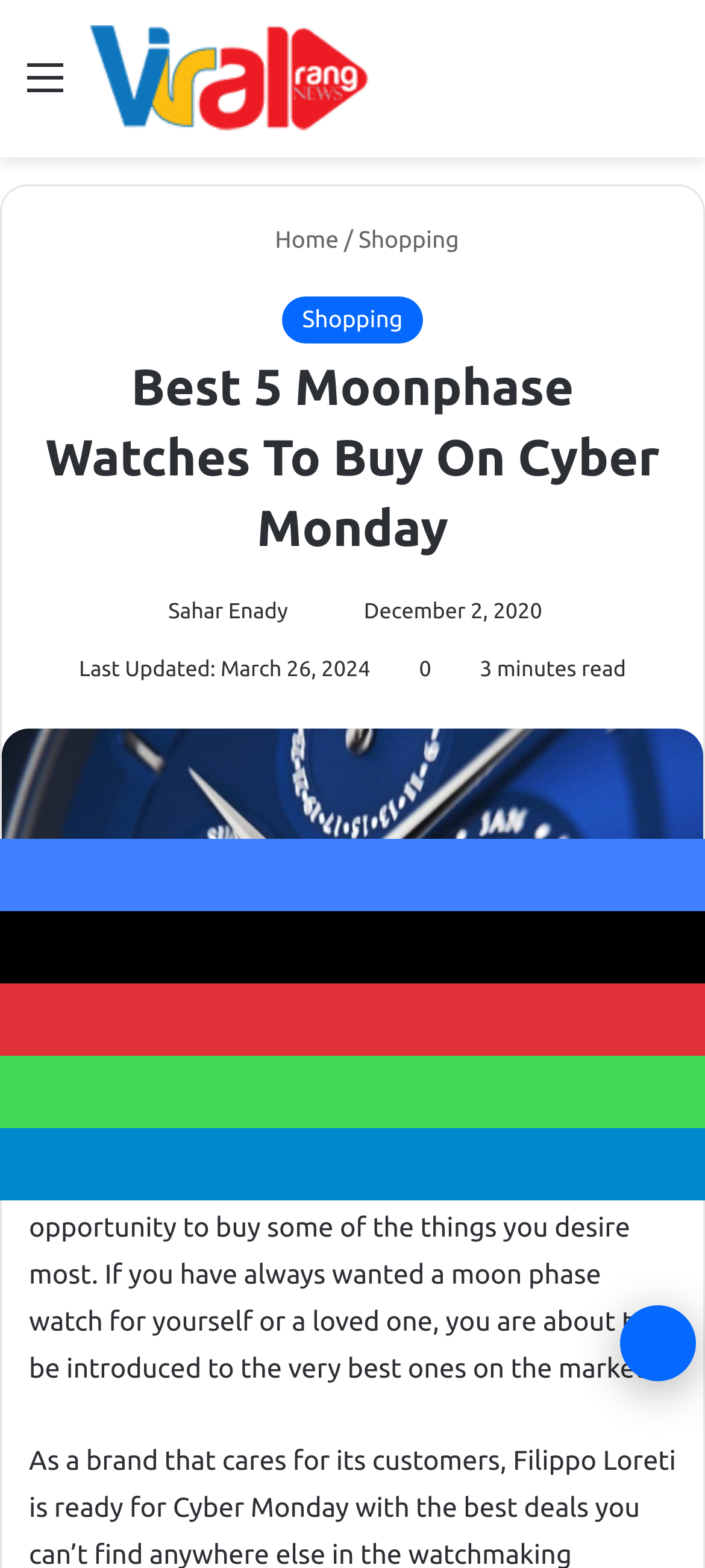Use one word or a short phrase to answer the question provided: 
What is the date of the article?

December 2, 2020